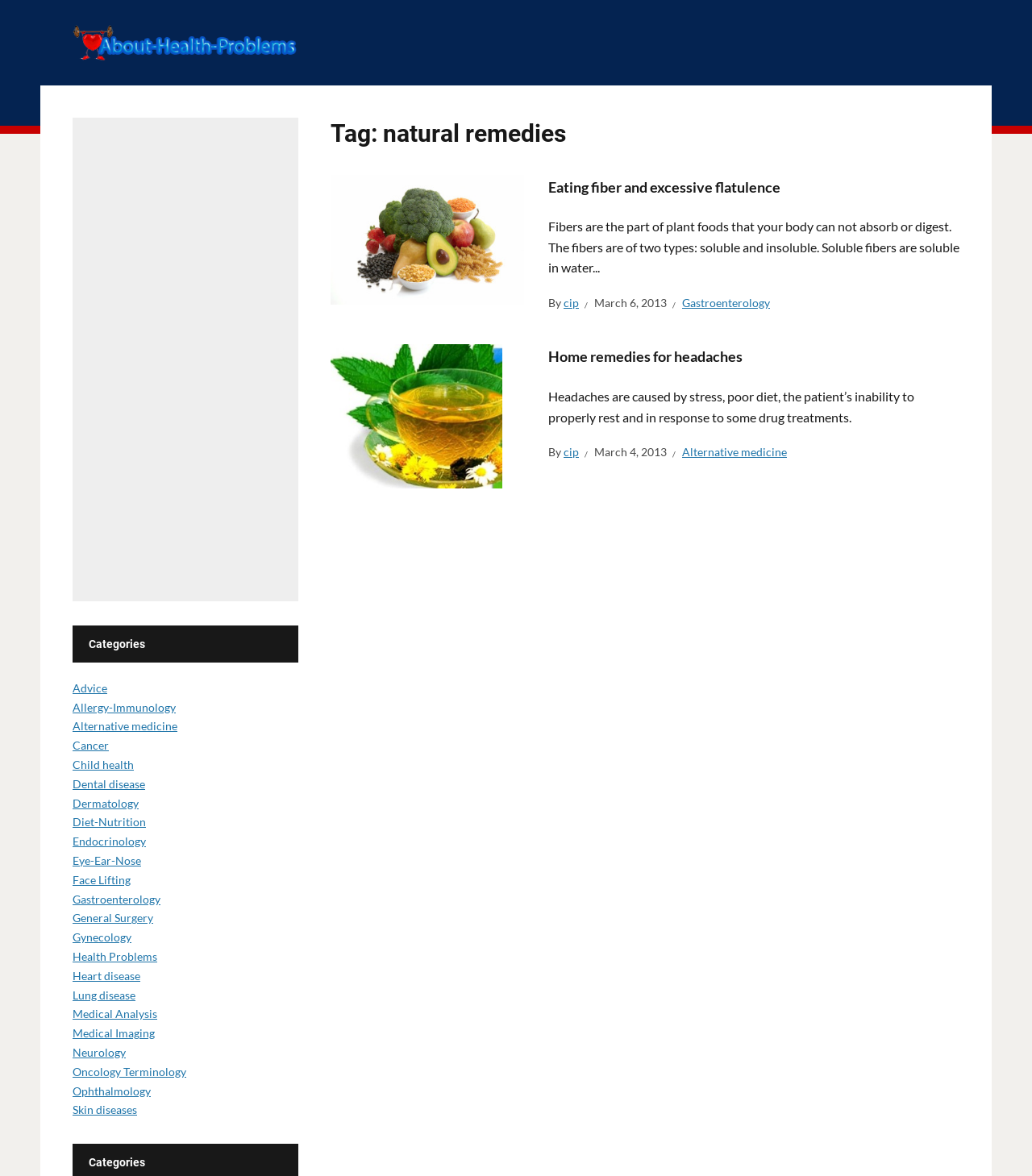Identify the bounding box coordinates of the element to click to follow this instruction: 'Click on the link about eating fiber and excessive flatulence'. Ensure the coordinates are four float values between 0 and 1, provided as [left, top, right, bottom].

[0.32, 0.195, 0.508, 0.209]